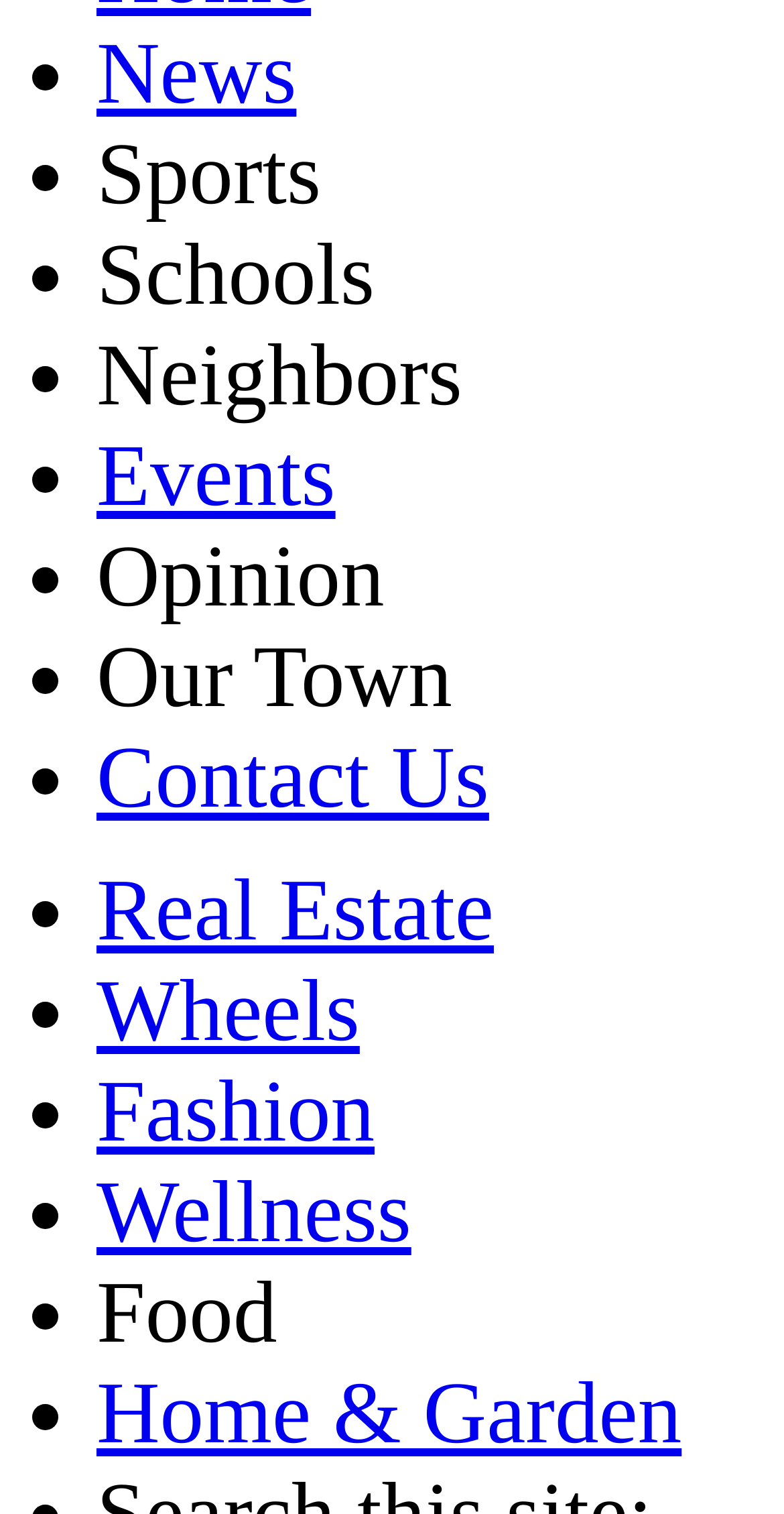Answer succinctly with a single word or phrase:
What is the last link in the list?

Home & Garden